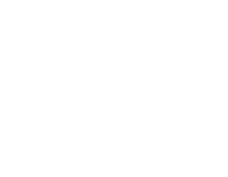Provide a comprehensive description of the image.

The image features an abstract representation of ants, highlighting their significant role as pests that can invade homes. It is likely part of a section dedicated to pest management or ant control strategies, suggesting that the surrounding content might provide insights on how to deal with ant-related problems. This visual element supports the information presented in the adjacent text, which discusses expert pest control services available in urban areas like Ottawa, Toronto, and Vancouver. The overall theme emphasizes the importance of addressing pest infestations promptly to maintain a clean and safe living environment.